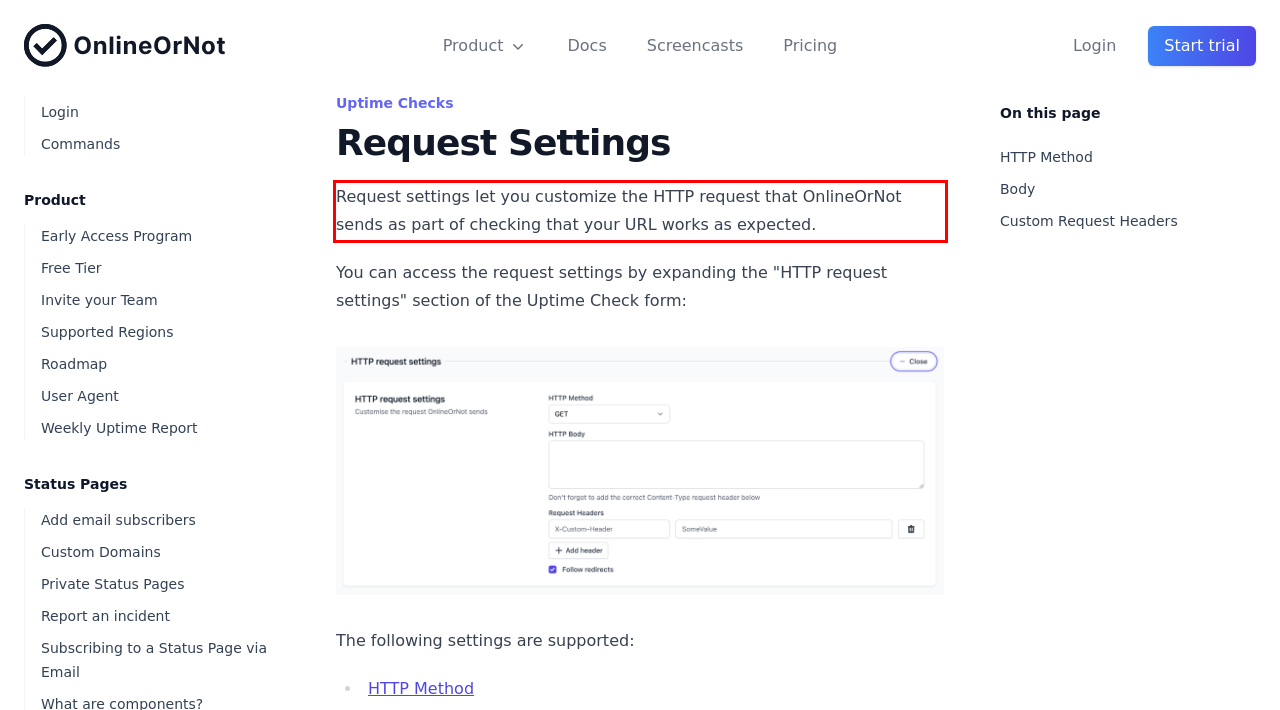Please examine the webpage screenshot containing a red bounding box and use OCR to recognize and output the text inside the red bounding box.

Request settings let you customize the HTTP request that OnlineOrNot sends as part of checking that your URL works as expected.